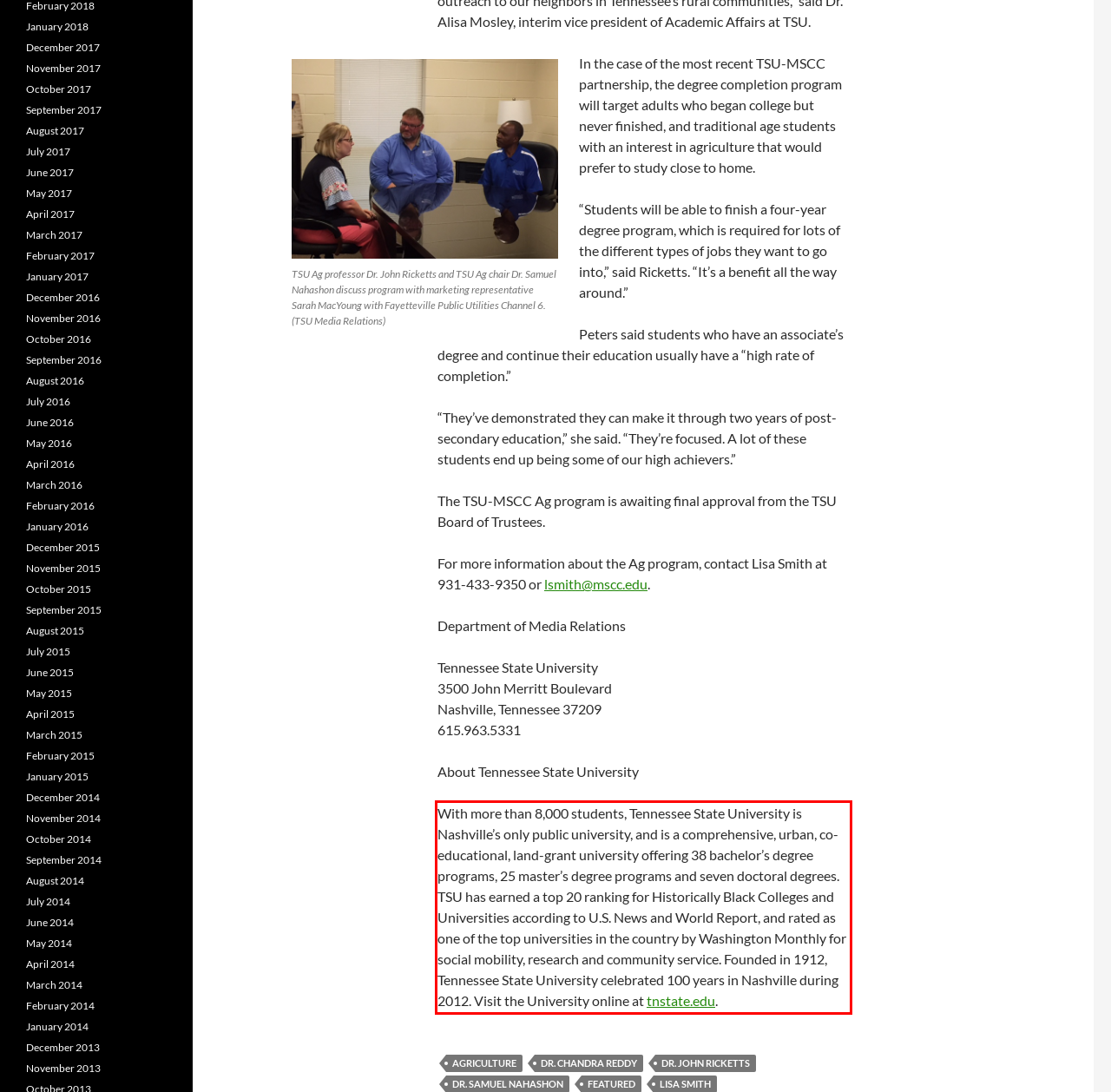In the screenshot of the webpage, find the red bounding box and perform OCR to obtain the text content restricted within this red bounding box.

With more than 8,000 students, Tennessee State University is Nashville’s only public university, and is a comprehensive, urban, co-educational, land-grant university offering 38 bachelor’s degree programs, 25 master’s degree programs and seven doctoral degrees. TSU has earned a top 20 ranking for Historically Black Colleges and Universities according to U.S. News and World Report, and rated as one of the top universities in the country by Washington Monthly for social mobility, research and community service. Founded in 1912, Tennessee State University celebrated 100 years in Nashville during 2012. Visit the University online at tnstate.edu.